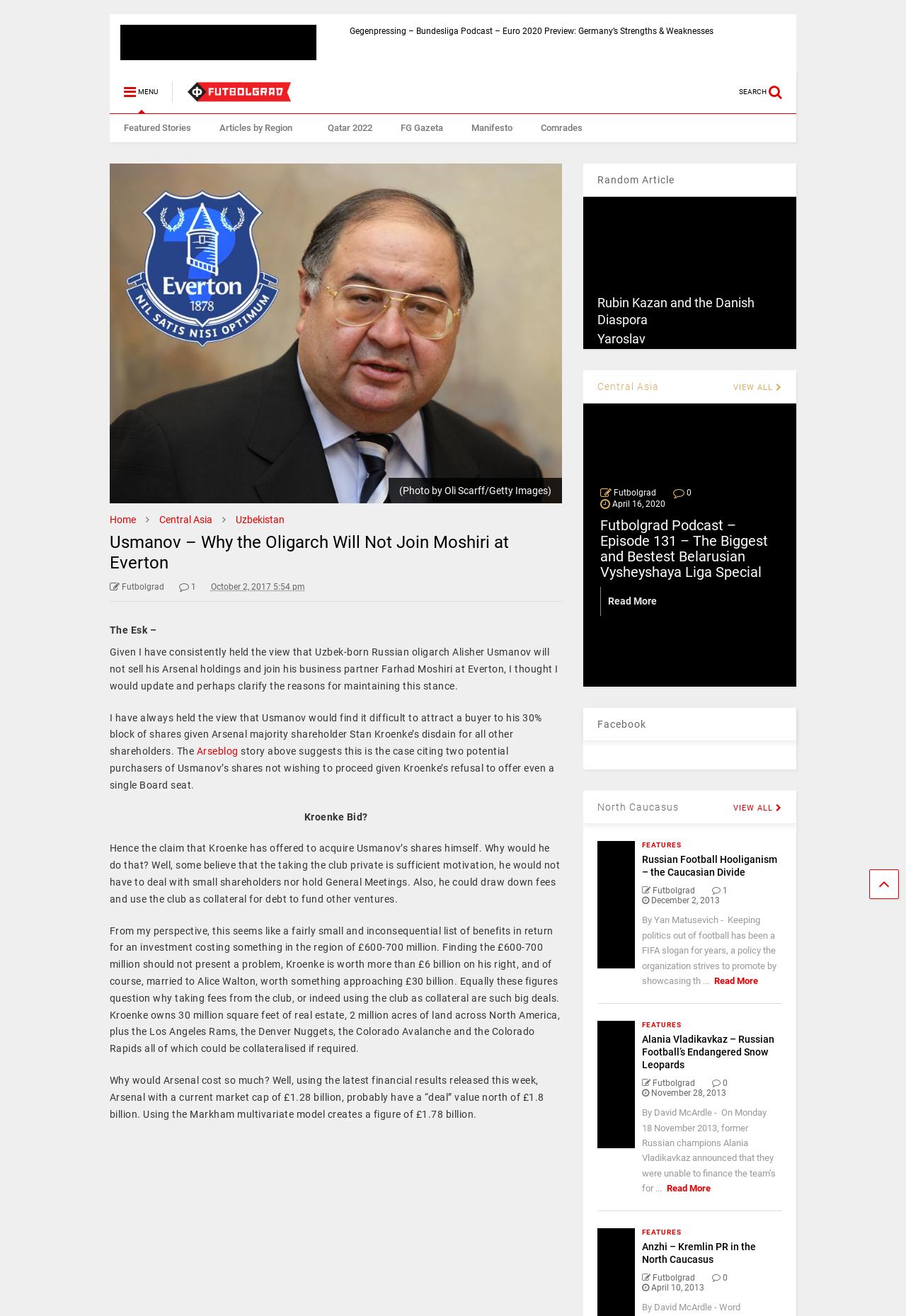Find and indicate the bounding box coordinates of the region you should select to follow the given instruction: "Click on the 'VIEW ALL' button".

[0.81, 0.291, 0.864, 0.298]